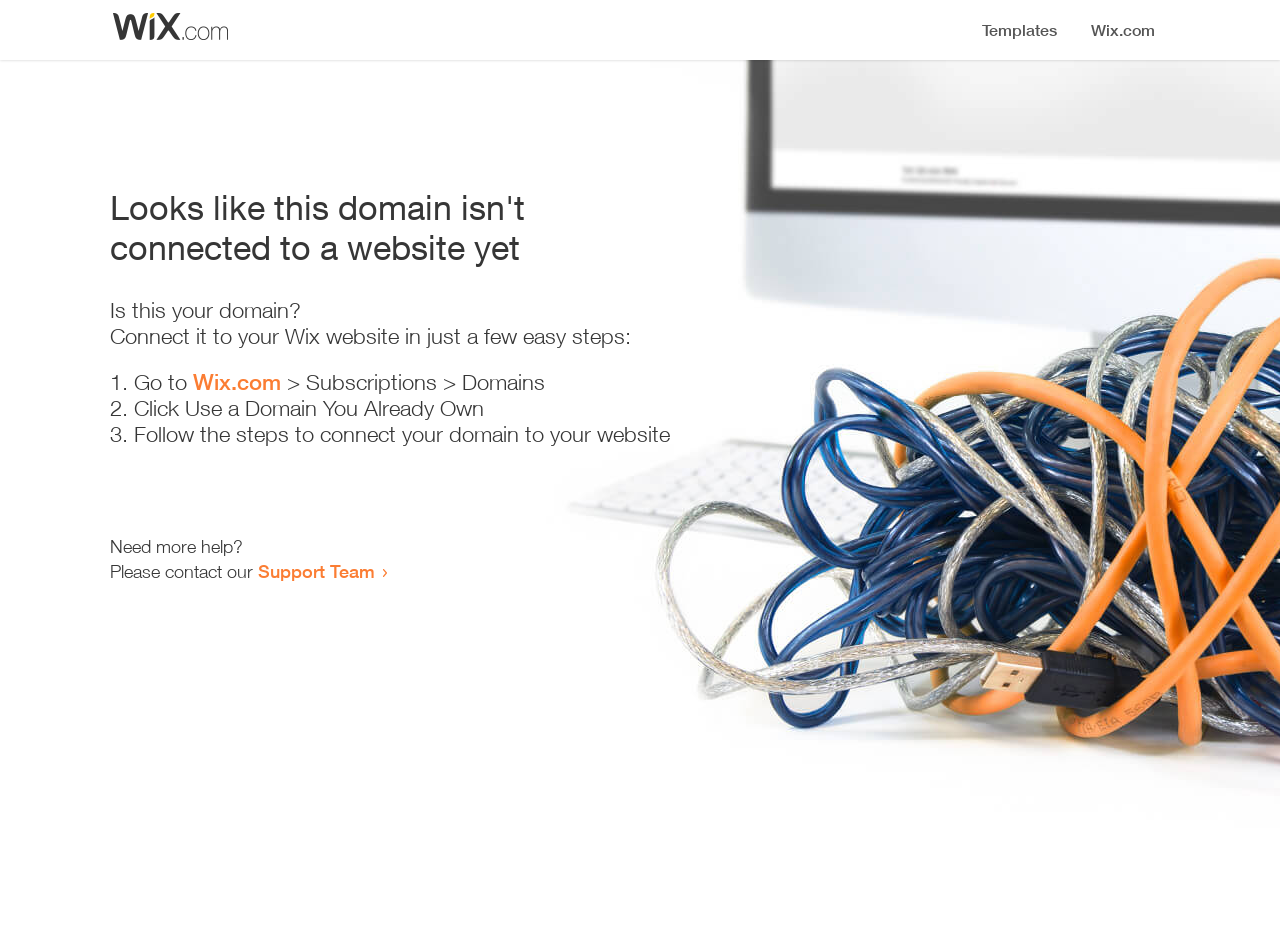Respond with a single word or phrase to the following question: What should I do if I need more help?

Contact Support Team